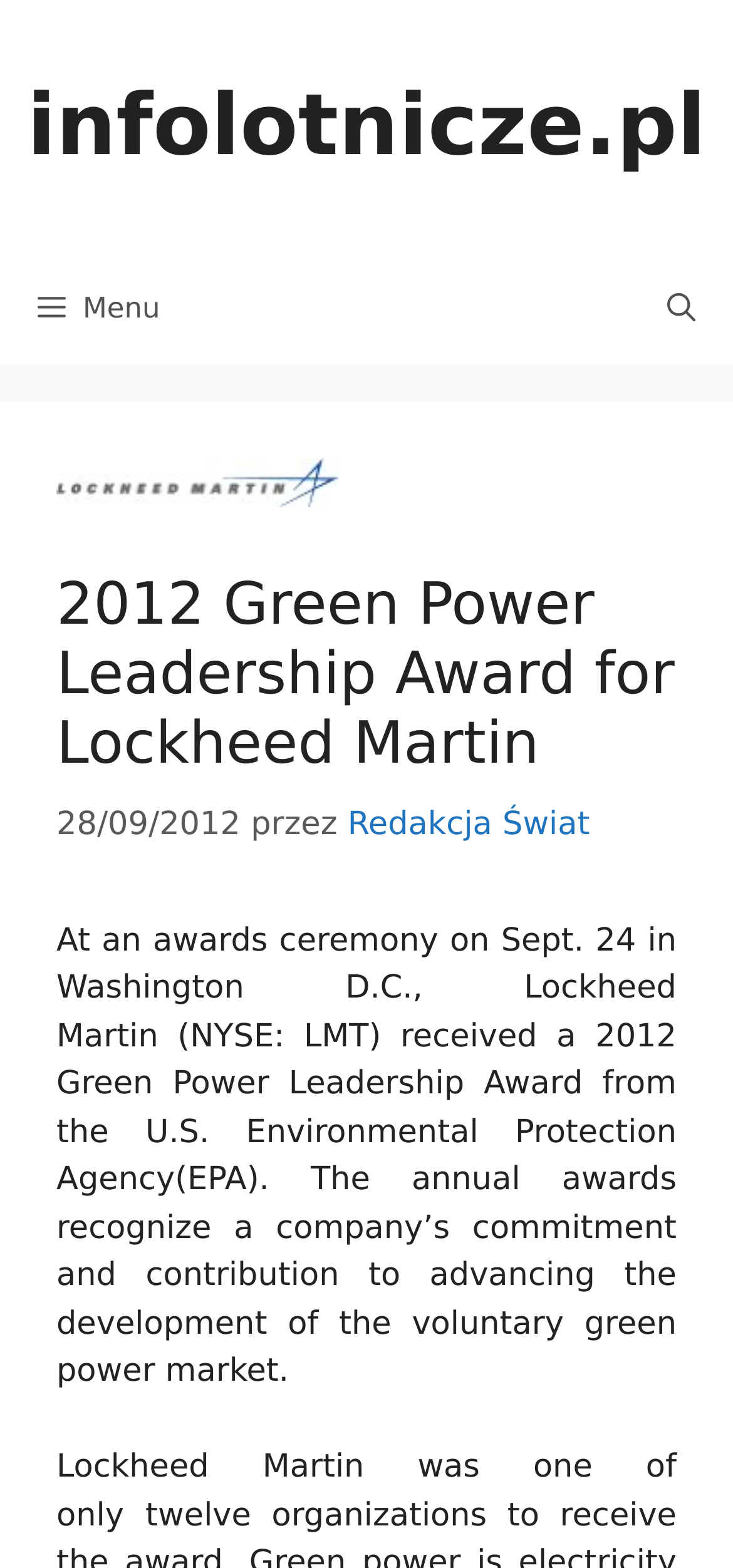Produce an elaborate caption capturing the essence of the webpage.

The webpage is about Lockheed Martin receiving the 2012 Green Power Leadership Award. At the top, there is a banner with the website's name "Witryna" and a link to "infolotnicze.pl" on the right side. Below the banner, there is a navigation menu with a "Menu" button on the left and a "Search Bar" link on the right.

The main content of the webpage is divided into two sections. The first section has a heading that reads "2012 Green Power Leadership Award for Lockheed Martin" and is accompanied by a timestamp "28/09/2012" and a mention of the author "Redakcja Świat". 

The second section is a paragraph of text that describes the award ceremony, where Lockheed Martin received the award from the U.S. Environmental Protection Agency (EPA) for its commitment to advancing the development of the voluntary green power market. The text also mentions that Lockheed Martin was one of only a few companies to receive this award.